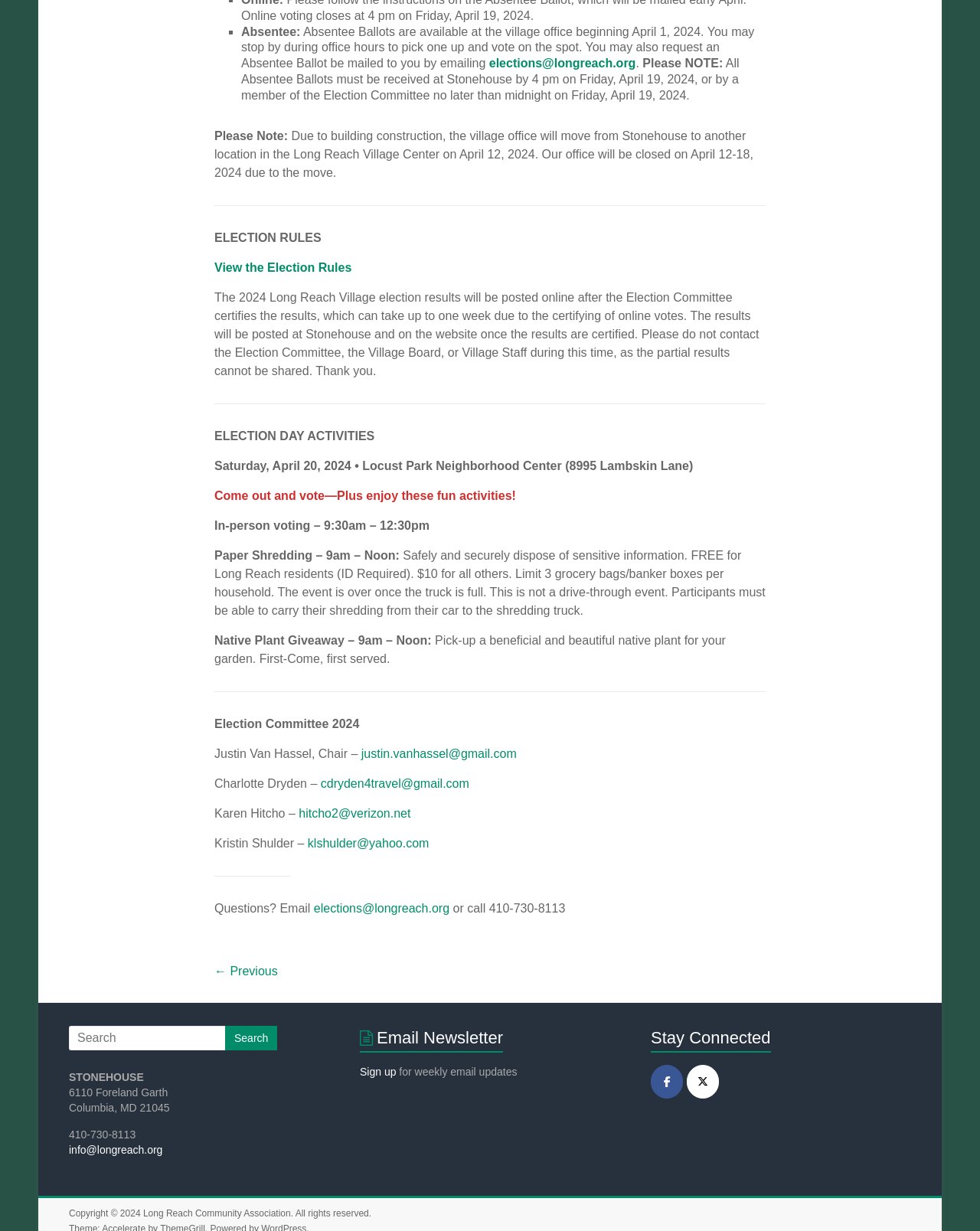Determine the bounding box coordinates for the region that must be clicked to execute the following instruction: "Request an Absentee Ballot".

[0.499, 0.046, 0.649, 0.057]